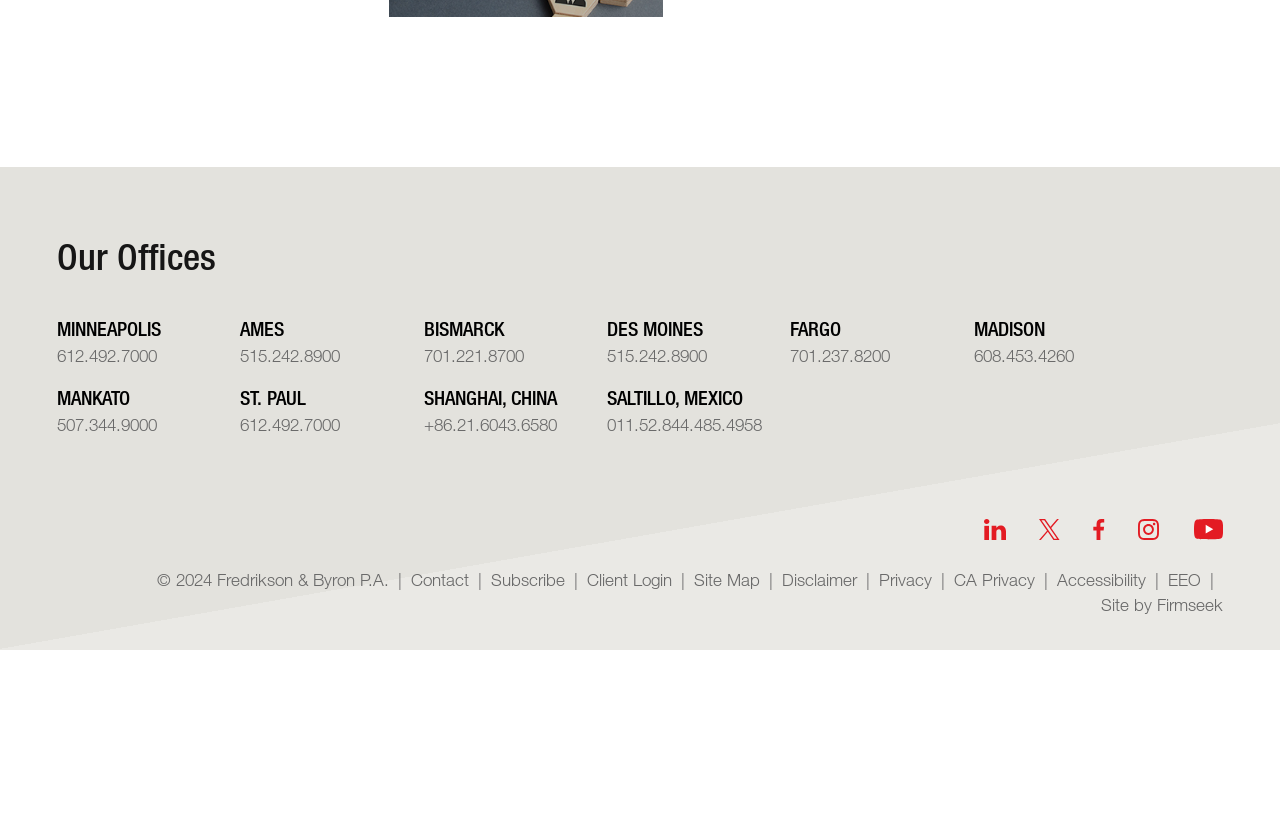What is the copyright year?
Using the image as a reference, give a one-word or short phrase answer.

2024